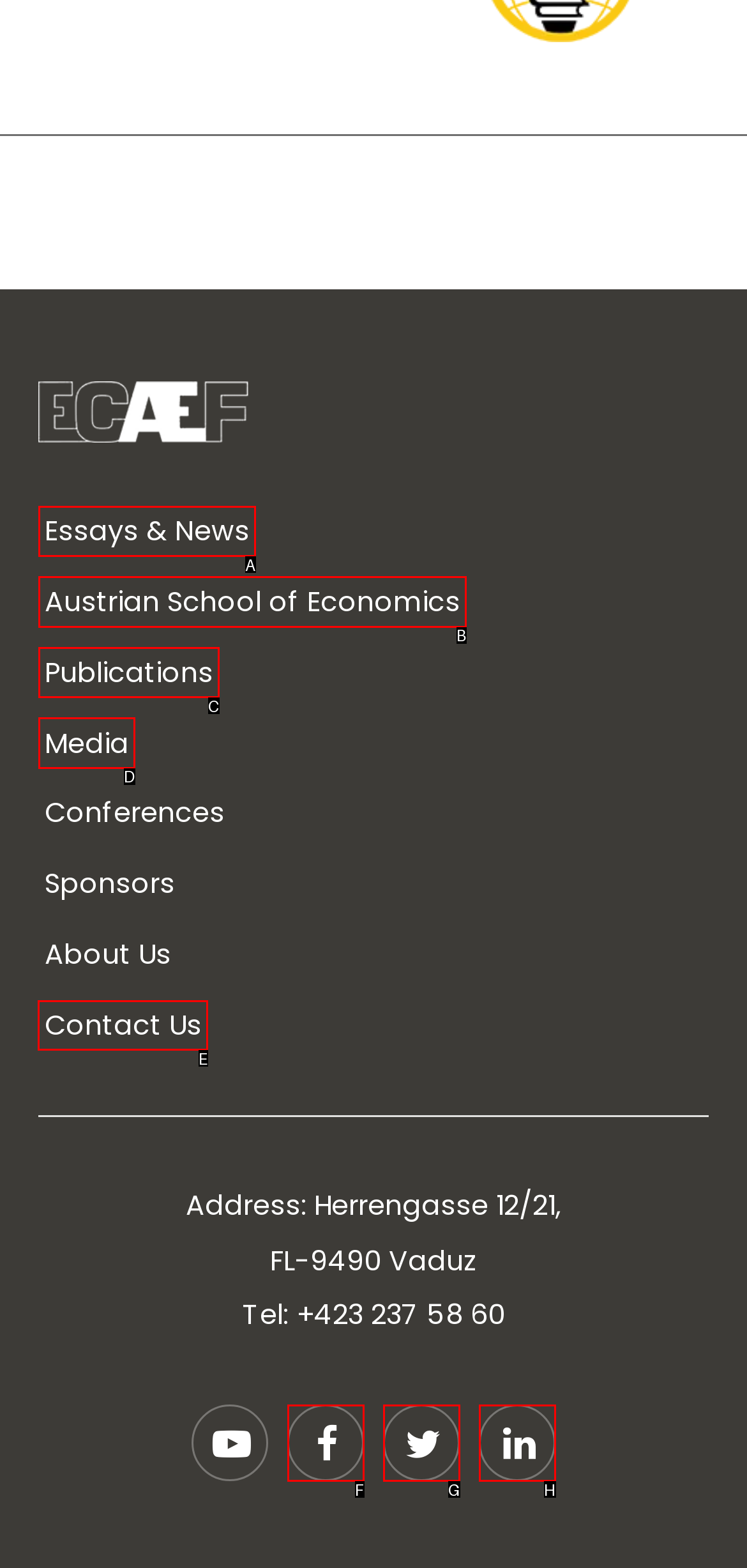Find the HTML element to click in order to complete this task: Go to Contact Us
Answer with the letter of the correct option.

E